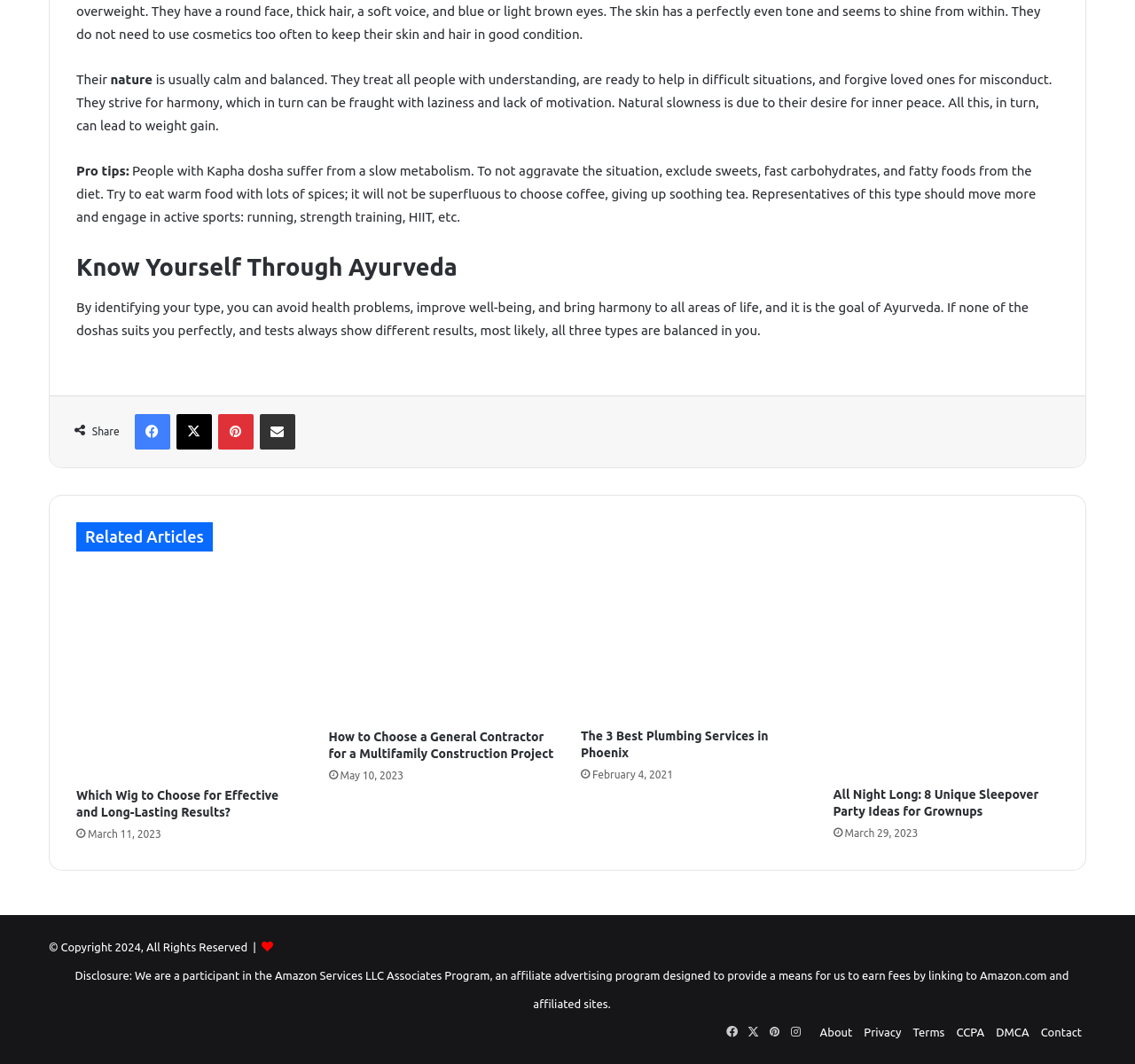Use a single word or phrase to respond to the question:
What is the copyright year mentioned at the bottom of the webpage?

2024